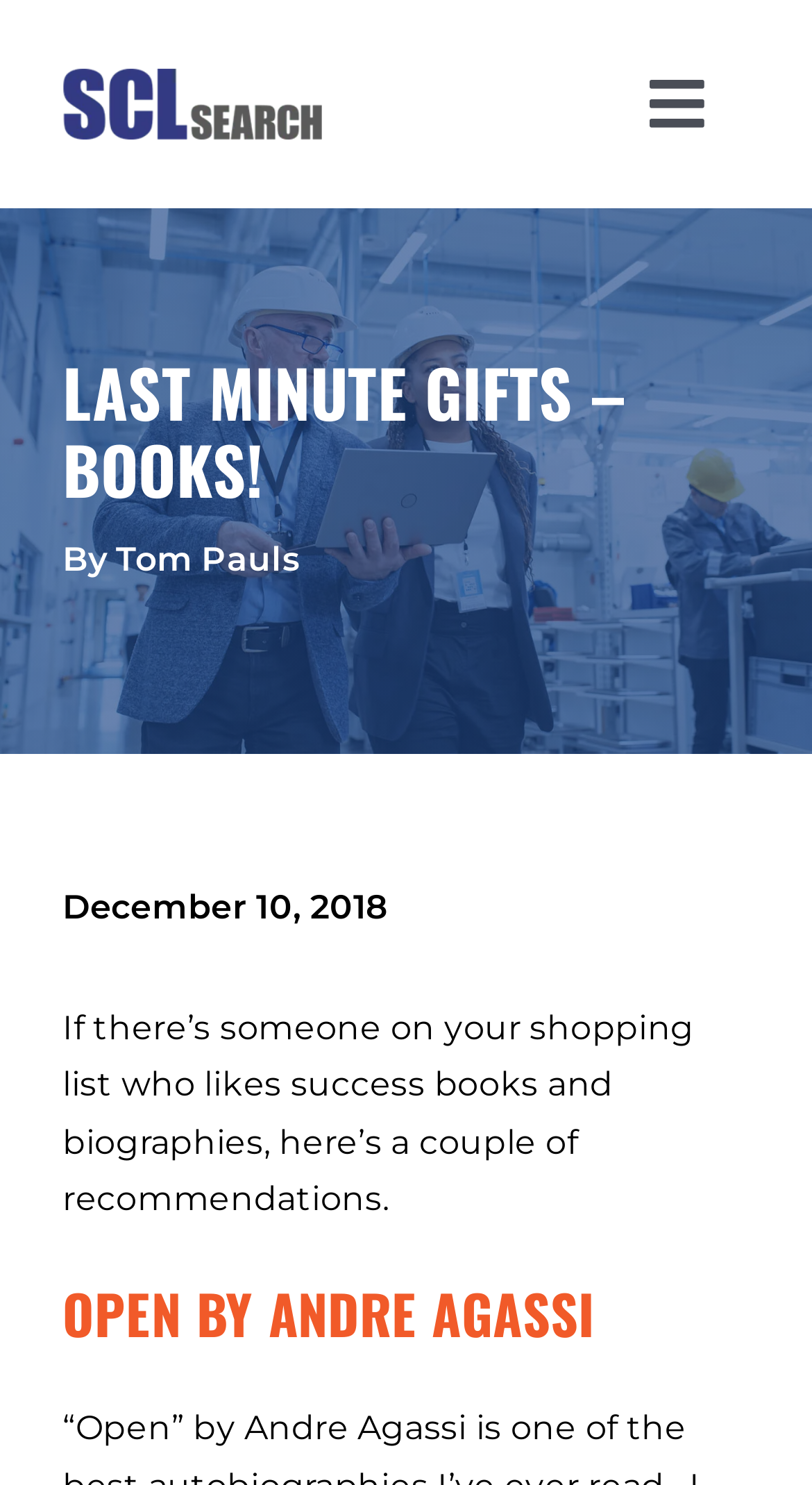Please provide the bounding box coordinates for the element that needs to be clicked to perform the instruction: "Read more about OPEN BY ANDRE AGASSI". The coordinates must consist of four float numbers between 0 and 1, formatted as [left, top, right, bottom].

[0.077, 0.857, 0.733, 0.911]